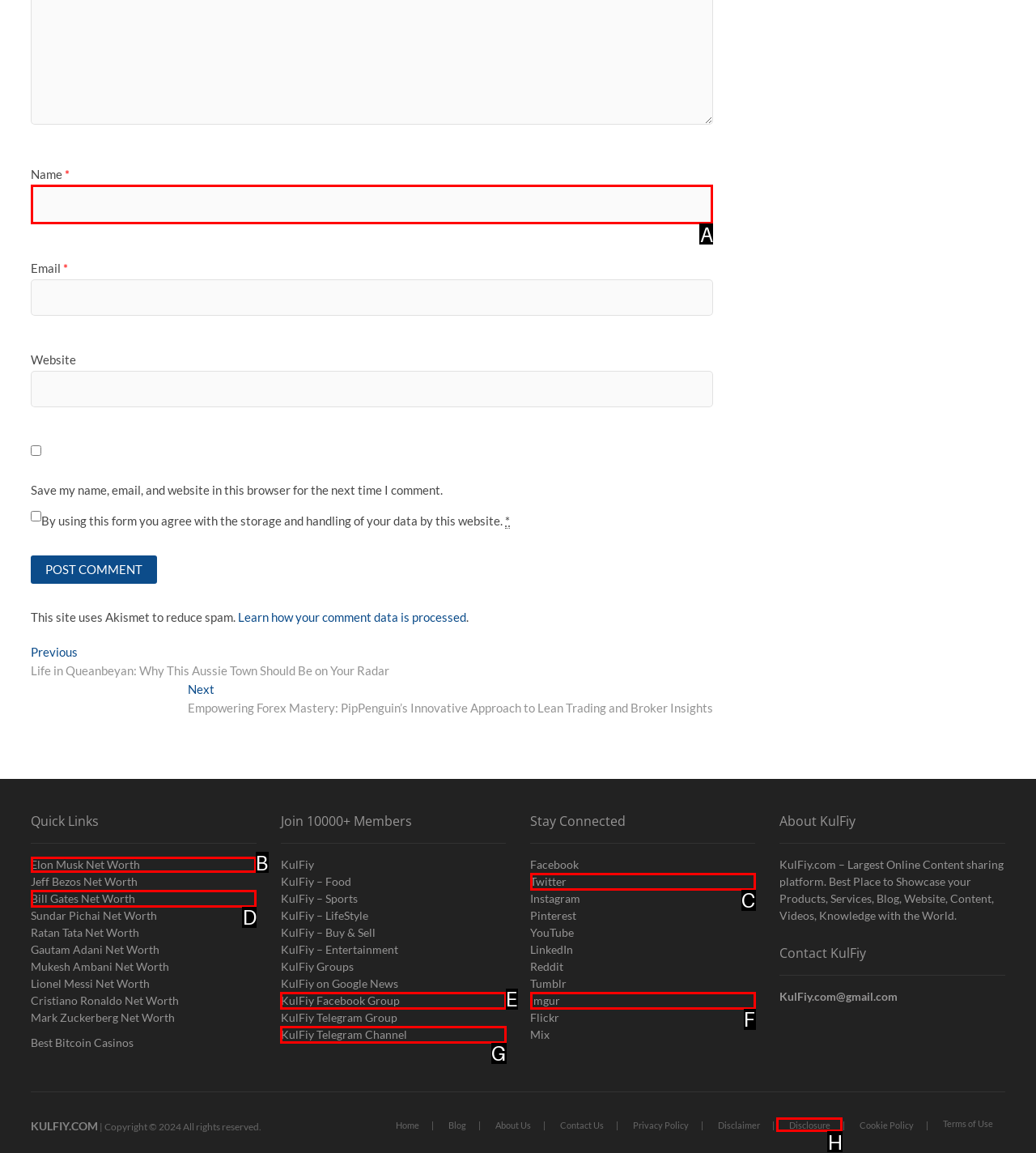Tell me which element should be clicked to achieve the following objective: Click on HOME
Reply with the letter of the correct option from the displayed choices.

None